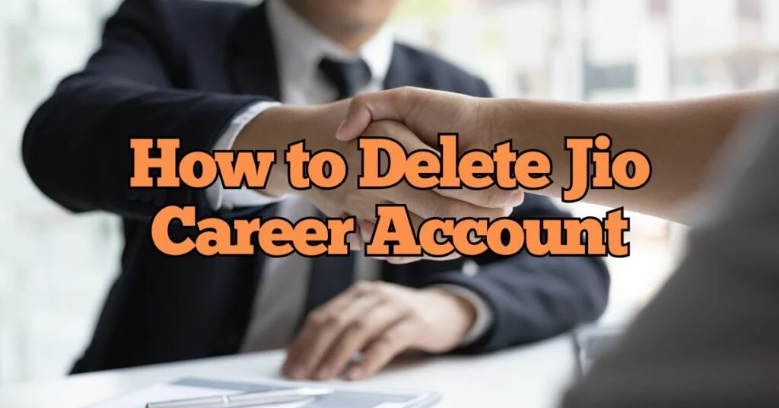Give a concise answer of one word or phrase to the question: 
What is the tone of the visual?

Professional